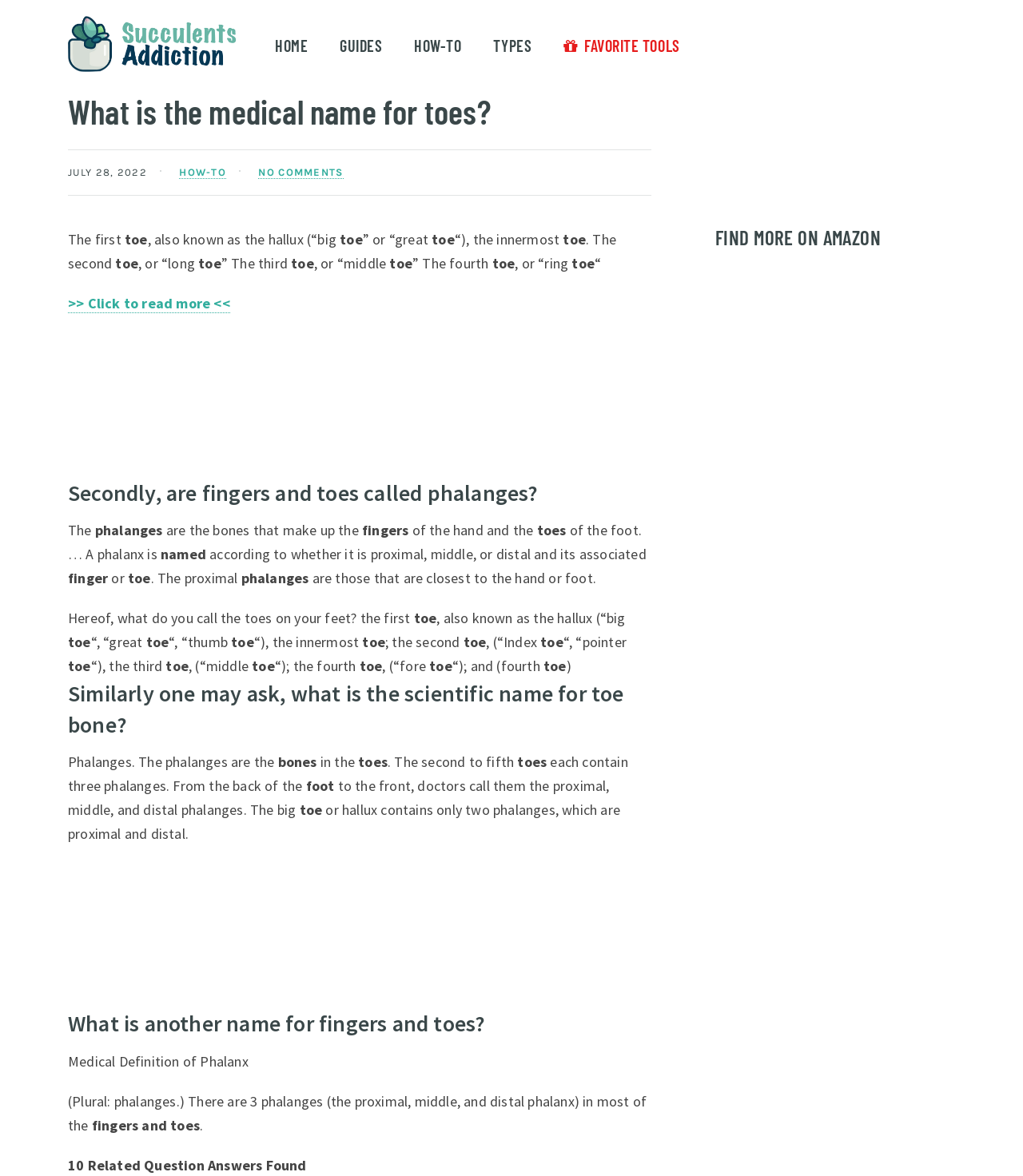What is the medical name for the big toe?
Please give a detailed answer to the question using the information shown in the image.

The medical name for the big toe is hallux, which is mentioned in the first paragraph of the webpage. The text states 'The first toe, also known as the hallux (“big toe” or “great toe”), the innermost toe.'